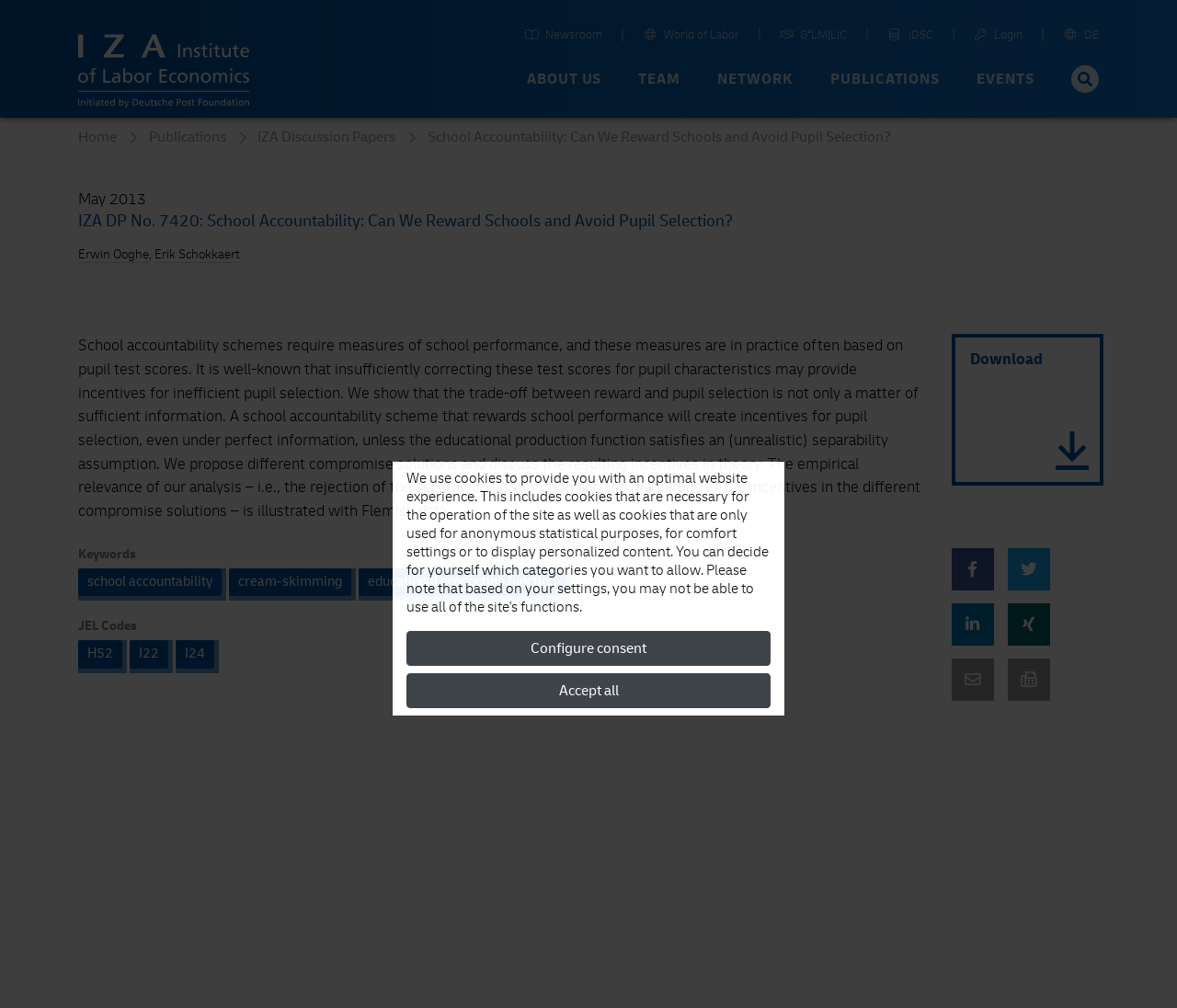Please determine the bounding box coordinates of the element's region to click for the following instruction: "Download the paper".

[0.809, 0.331, 0.937, 0.482]